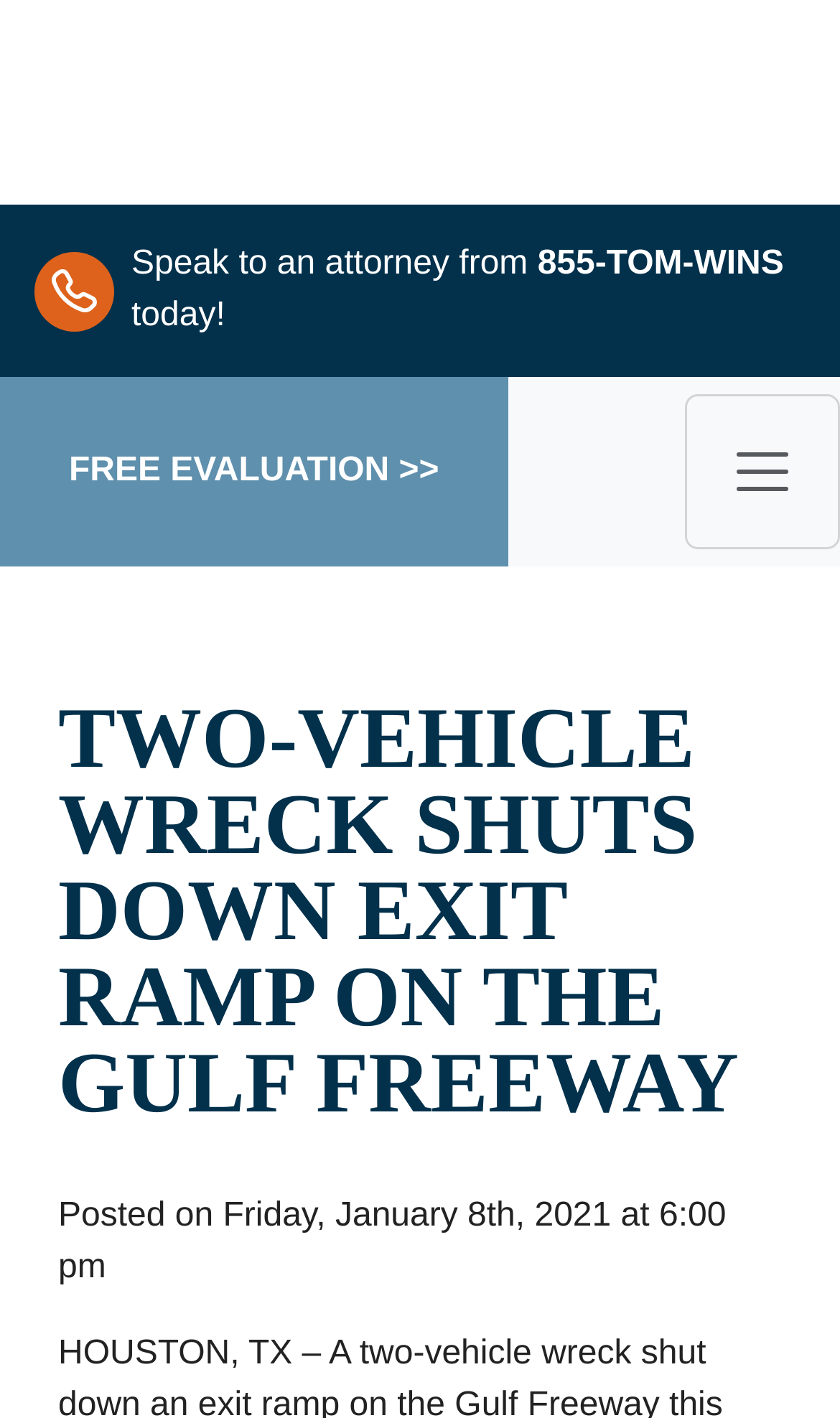Provide a one-word or brief phrase answer to the question:
Is the navigation menu expanded?

False